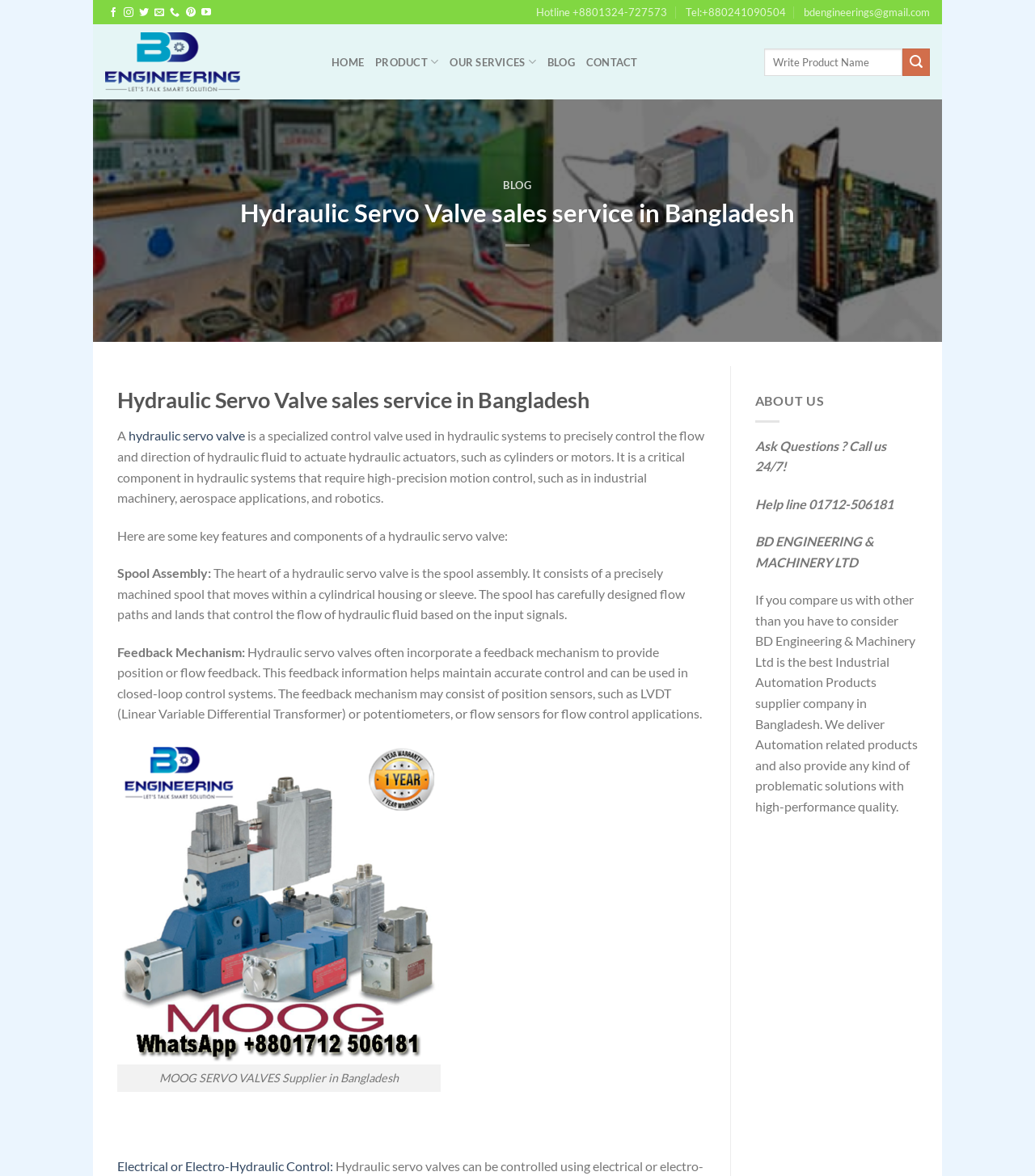Locate the primary headline on the webpage and provide its text.

Hydraulic Servo Valve sales service in Bangladesh